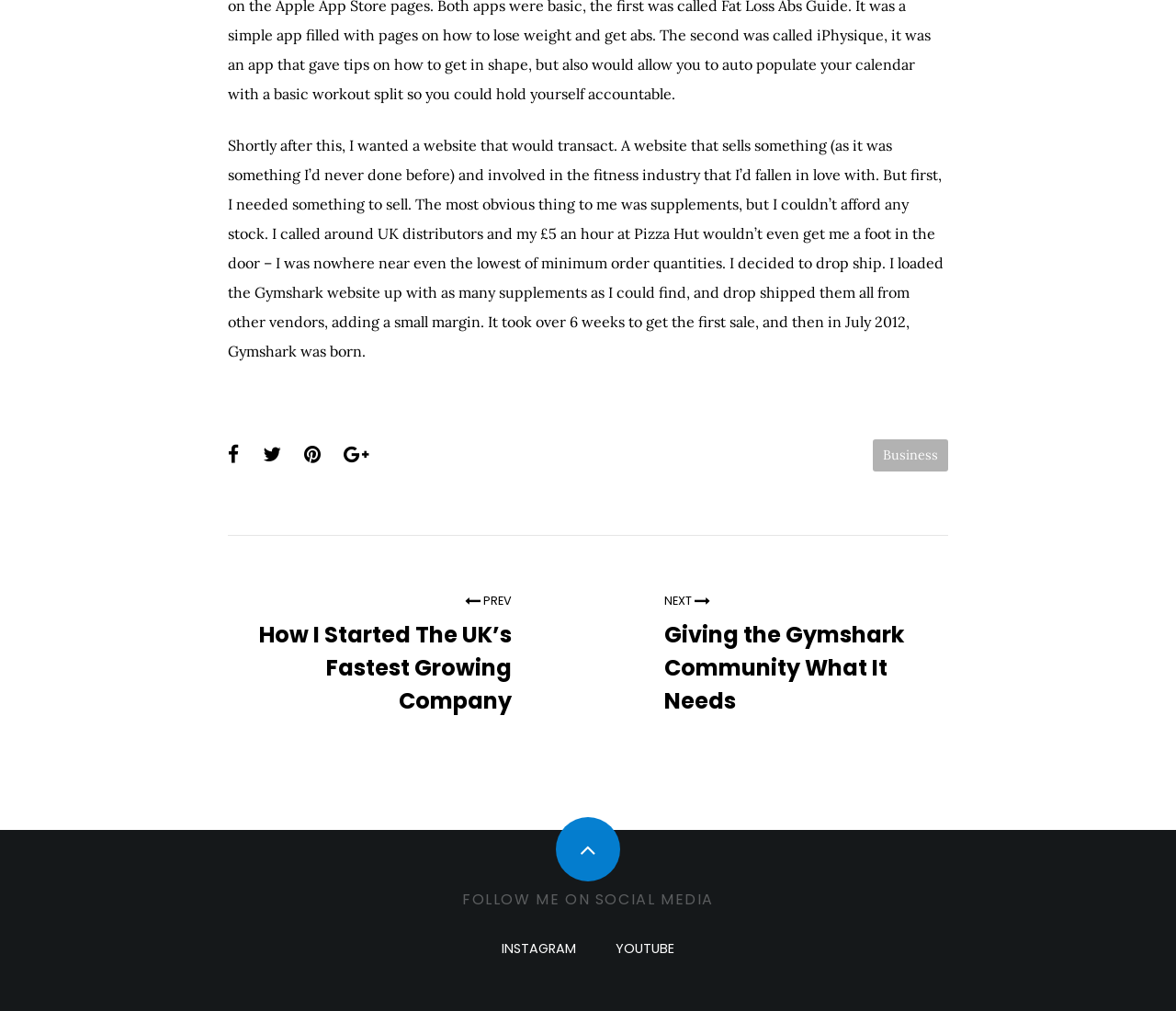Determine the bounding box coordinates for the UI element described. Format the coordinates as (top-left x, top-left y, bottom-right x, bottom-right y) and ensure all values are between 0 and 1. Element description: Instagram

[0.424, 0.929, 0.493, 0.947]